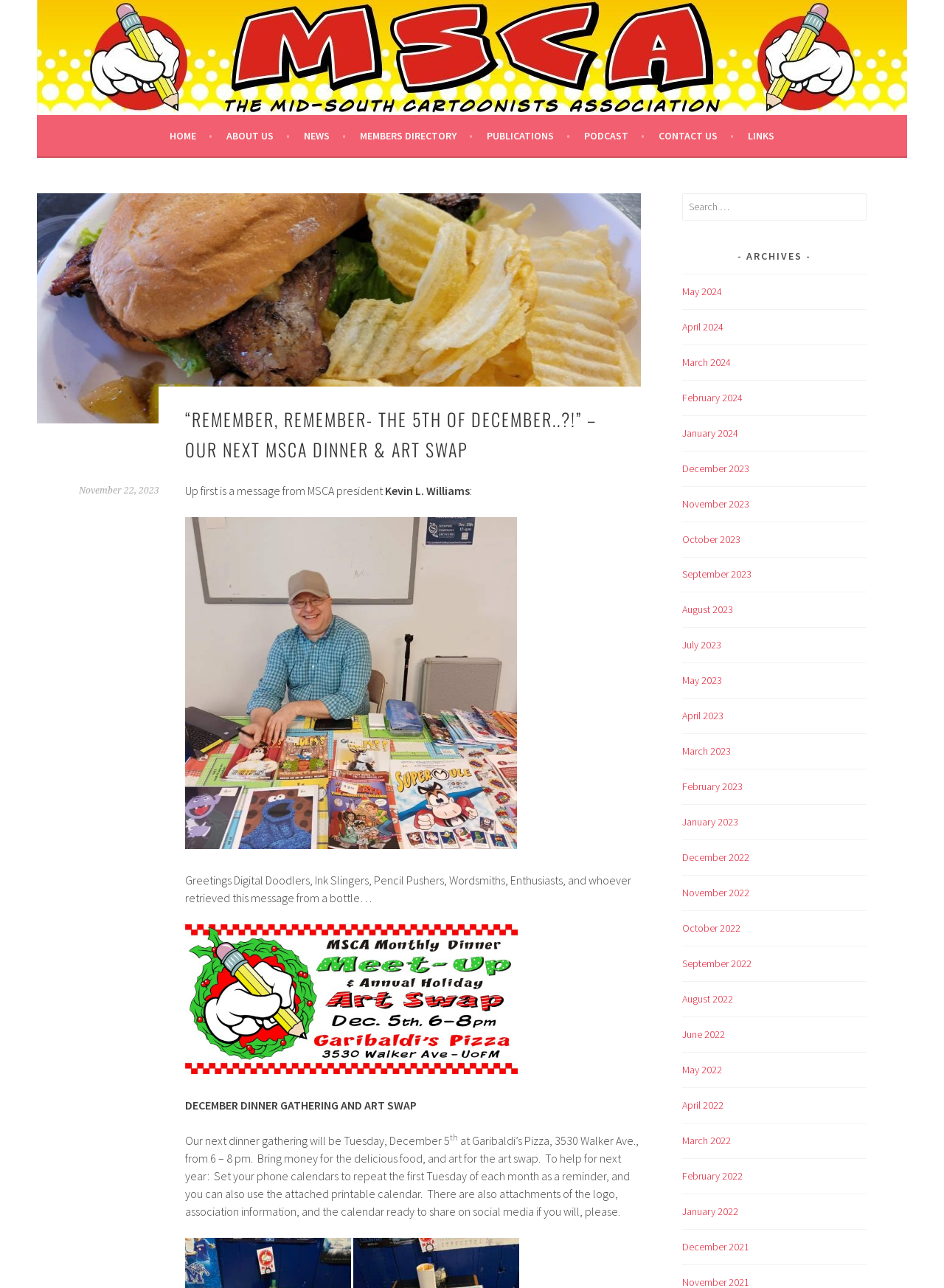Give a concise answer of one word or phrase to the question: 
What is the name of the association?

Mid-South Cartoonists Association